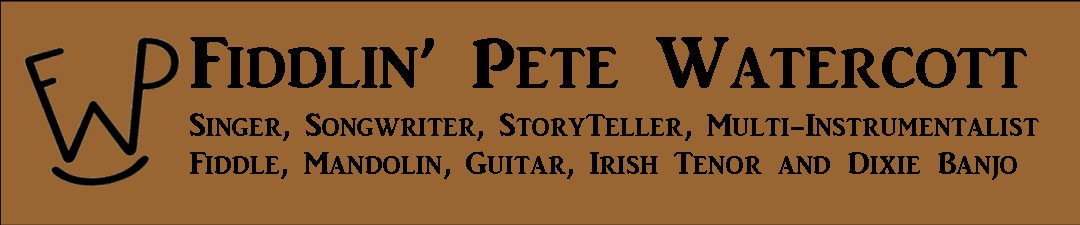Provide a comprehensive description of the image.

The image showcases the name and title of Fiddlin' Pete Watercott, an accomplished musician with a rich background in singing, songwriting, and storytelling. Displayed prominently in a stylized font, the words "Fiddlin' Pete Watercott" draw attention, emphasizing his identity as a multifaceted artist. Beneath his name, a succinct list of his talents is presented: Singer, Songwriter, Storyteller, and Multi-Instrumentalist. The instruments he masterfully plays—fiddle, mandolin, guitar, Irish tenor, and Dixie banjo—highlight his versatility and dedication to the craft. The warm, earthy background enhances the rustic charm associated with folk music and storytelling traditions, inviting viewers to engage with the essence of his artistic journey.